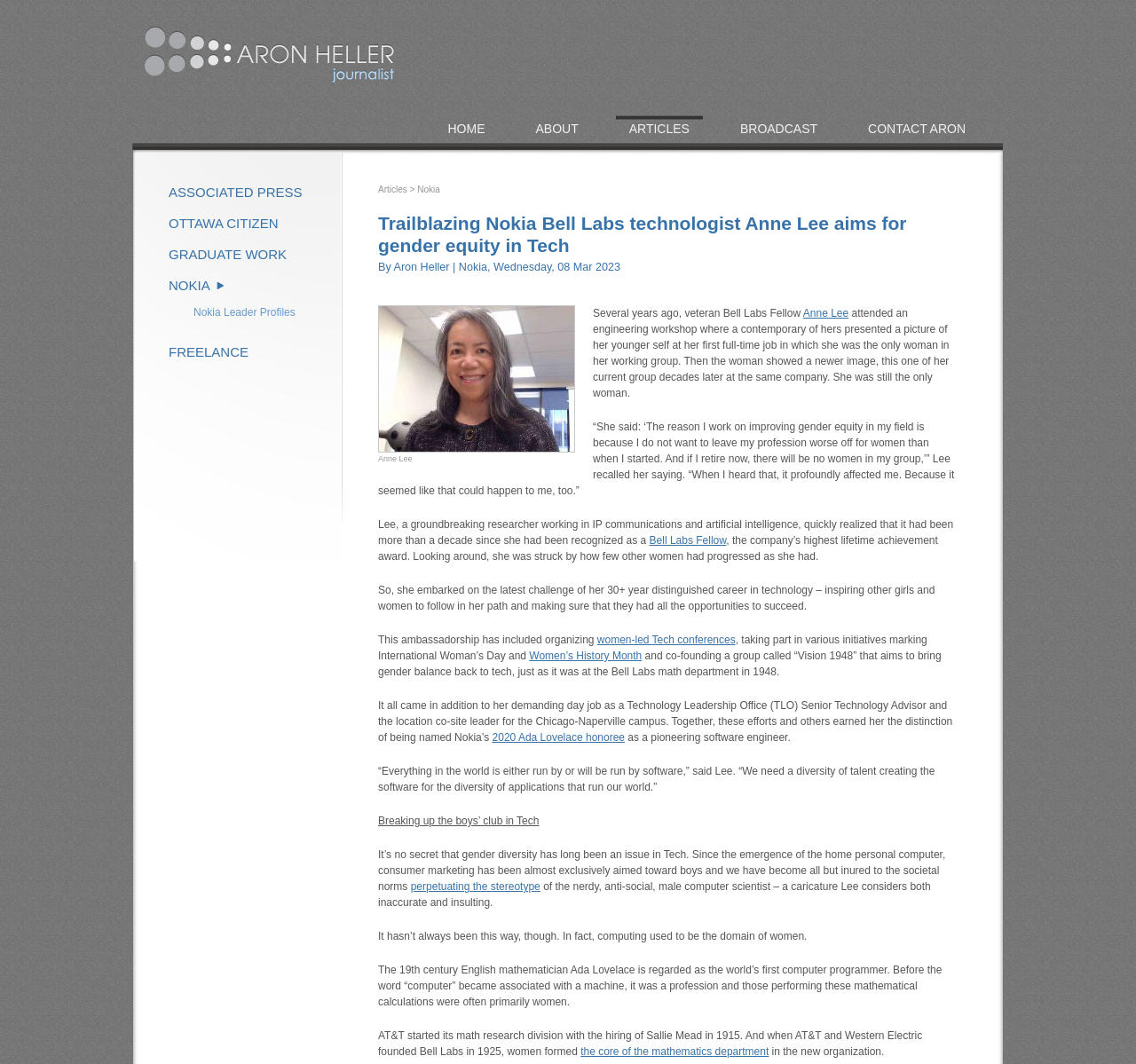Identify the bounding box coordinates for the element that needs to be clicked to fulfill this instruction: "Learn more about 'Nokia Leader Profiles'". Provide the coordinates in the format of four float numbers between 0 and 1: [left, top, right, bottom].

[0.17, 0.289, 0.272, 0.299]